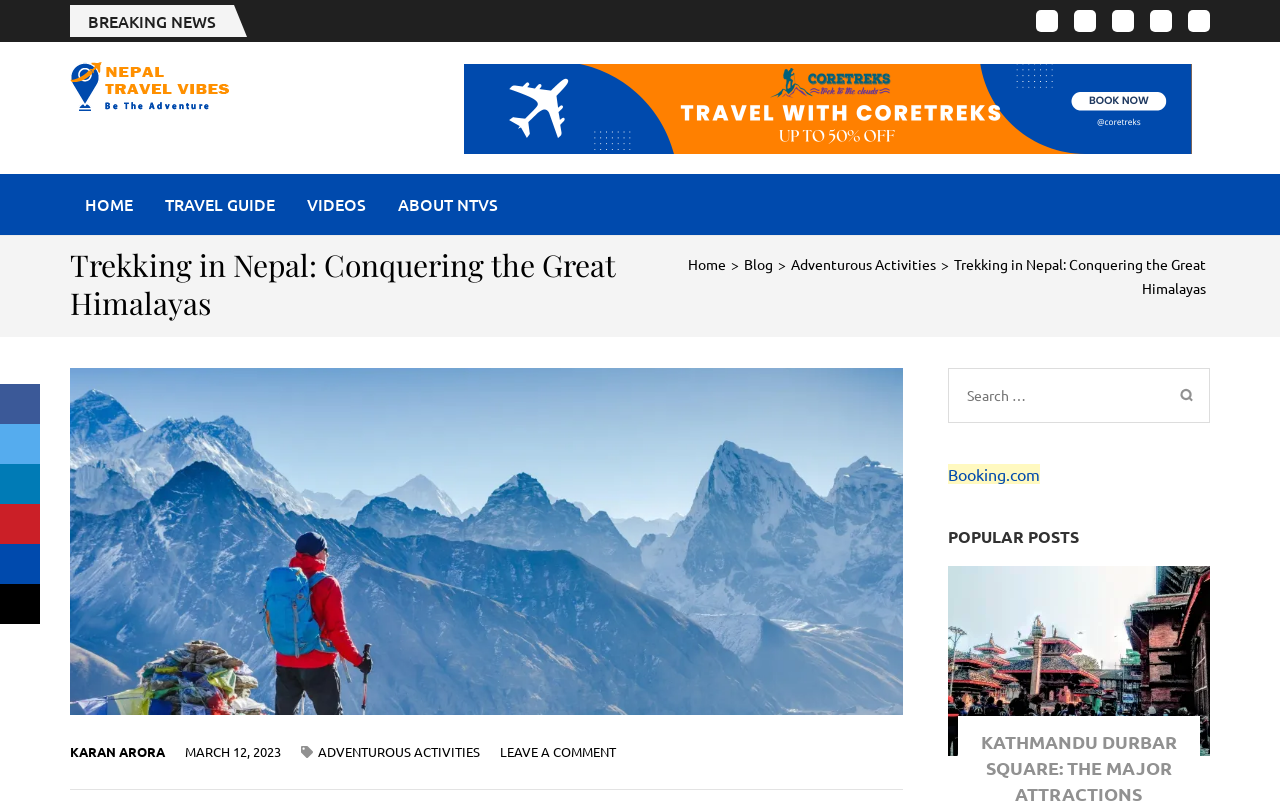Offer a meticulous caption that includes all visible features of the webpage.

The webpage is about trekking in Nepal, with a focus on conquering the great Himalayas. At the top left, there is a logo and a link to "NEPAL TRAVEL VIBES". Below this, there is a heading that reads "Trekking in Nepal: Conquering the Great Himalayas". 

To the right of the logo, there are social media links to Facebook, Instagram, Twitter, Pinterest, and TikTok. Below these links, there is a navigation menu with links to "HOME", "TRAVEL GUIDE", "VIDEOS", and "ABOUT NTVS". 

On the left side of the page, there is a sidebar with links to "Home", "Blog", "Adventurous Activities", and the current page "Trekking in Nepal: Conquering the Great Himalayas". 

The main content of the page is an article about trekking in Nepal, with a large image of a trekking scene. The article has a header section with the author's name "KARAN ARORA", the date "MARCH 12, 2023", and categories "ADVENTUROUS ACTIVITIES". 

Below the article header, there are links to leave a comment and to navigate to previous or next articles. On the right side of the page, there is a search bar with a button to search for specific content. 

Further down the page, there is a section for "POPULAR POSTS" with a link to "Kathmandu Durbar Square" and an image of the square. Below this, there is another article heading "KATHMANDU DURBAR SQUARE: THE MAJOR ATTRACTIONS" with a link to the full article.